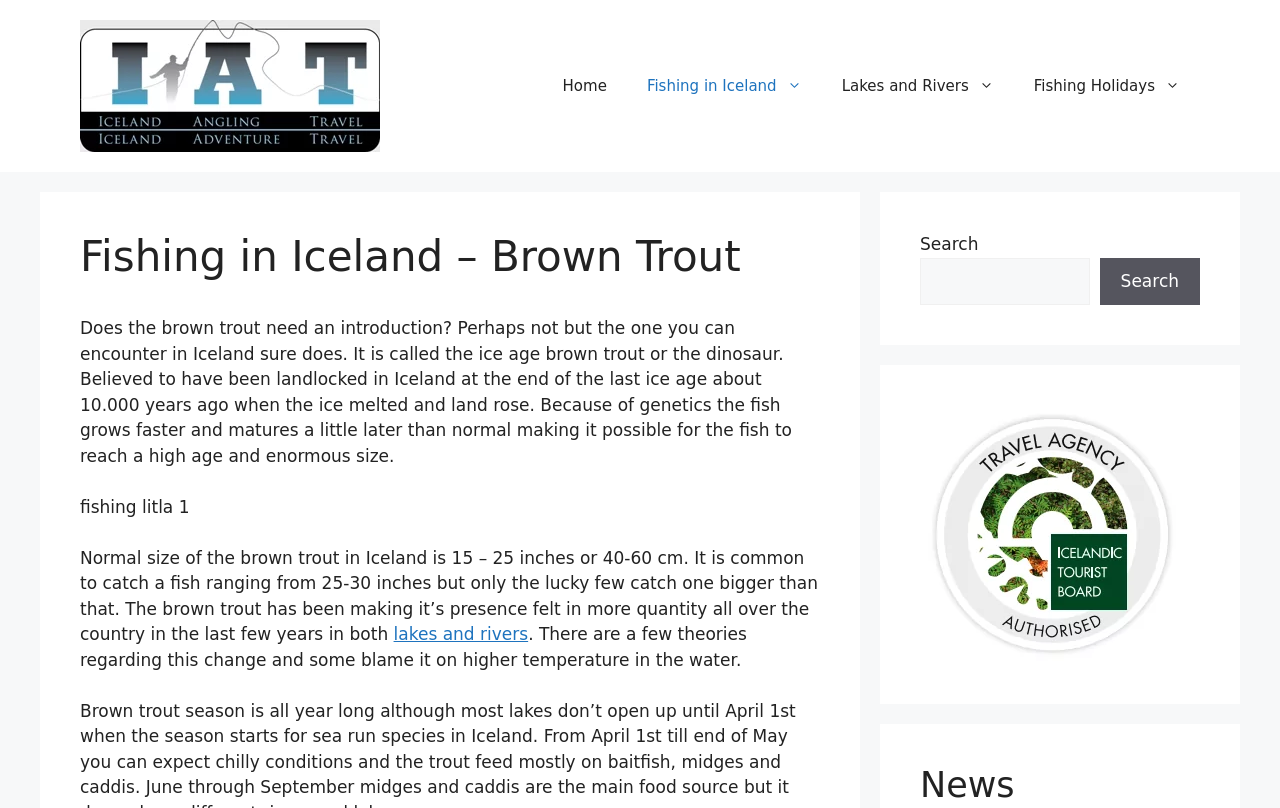Summarize the contents and layout of the webpage in detail.

The webpage is about fishing in Iceland, specifically focusing on the brown trout. At the top of the page, there is a banner with the site's name, "Iceland Angling", accompanied by an image of the same name. Below the banner, a navigation menu is located, containing links to "Home", "Fishing in Iceland", "Lakes and Rivers", and "Fishing Holidays".

The main content of the page is divided into two sections. The first section has a heading "Fishing in Iceland – Brown Trout" and provides an introduction to the brown trout in Iceland, describing its unique characteristics and history. The text explains that the brown trout is believed to have been landlocked in Iceland at the end of the last ice age and has since grown faster and matured later than normal, allowing it to reach a high age and enormous size.

The second section of the main content provides more information about the brown trout, including its normal size range in Iceland and the possibility of catching larger fish. There is also a link to "lakes and rivers" within this section. Additionally, there are a few sentences discussing the increase in brown trout presence in the country and some theories regarding this change.

To the right of the main content, there is a complementary section containing a search function with a search box and a search button. Below the search function, there is a figure, but no description is provided. At the very bottom of the page, there is a heading "News", but no corresponding content is visible.

Overall, the webpage is focused on providing information about the brown trout in Iceland, its characteristics, and fishing-related topics.